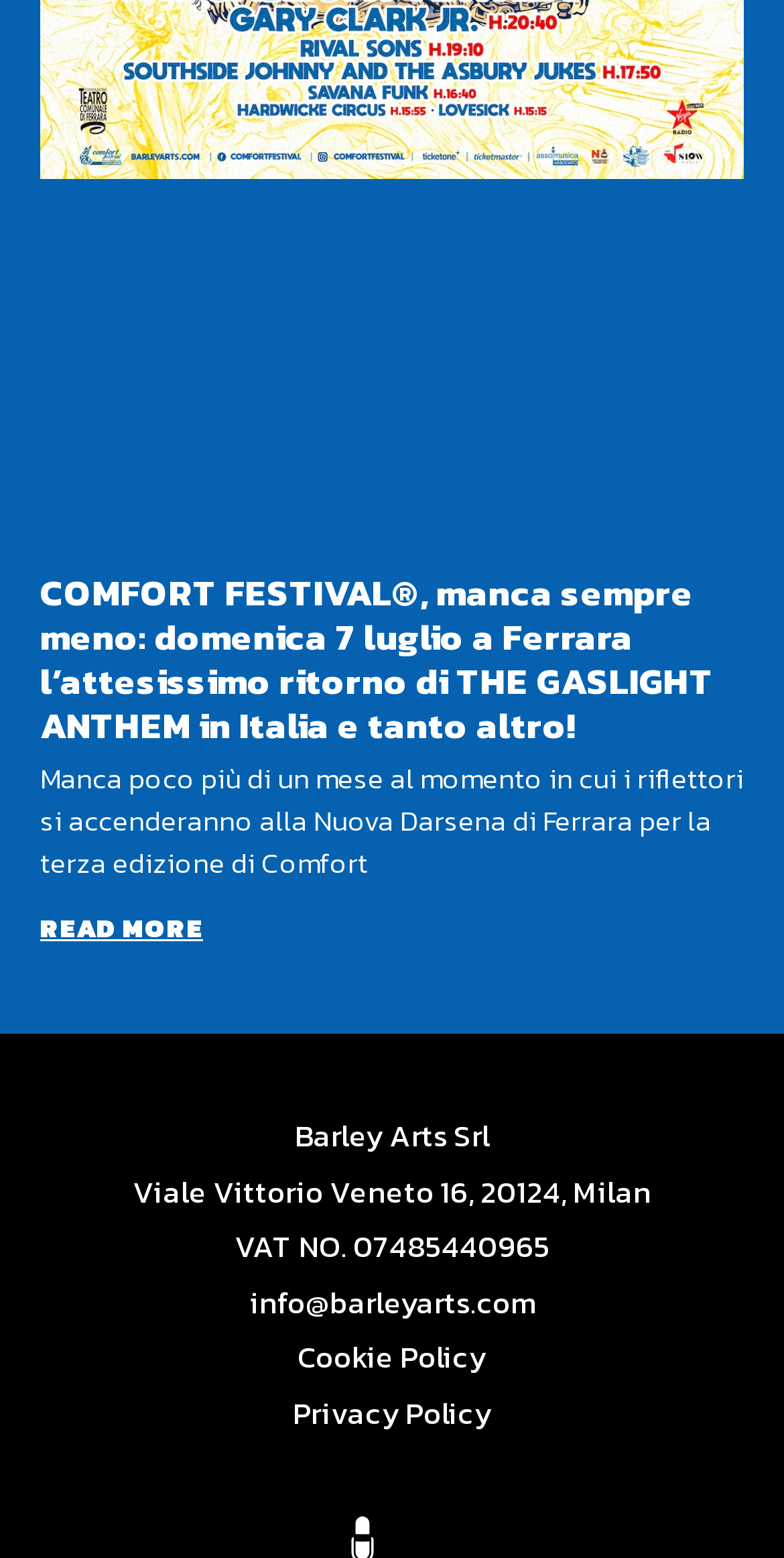What is the location of the event?
Using the image, provide a concise answer in one word or a short phrase.

Ferrara